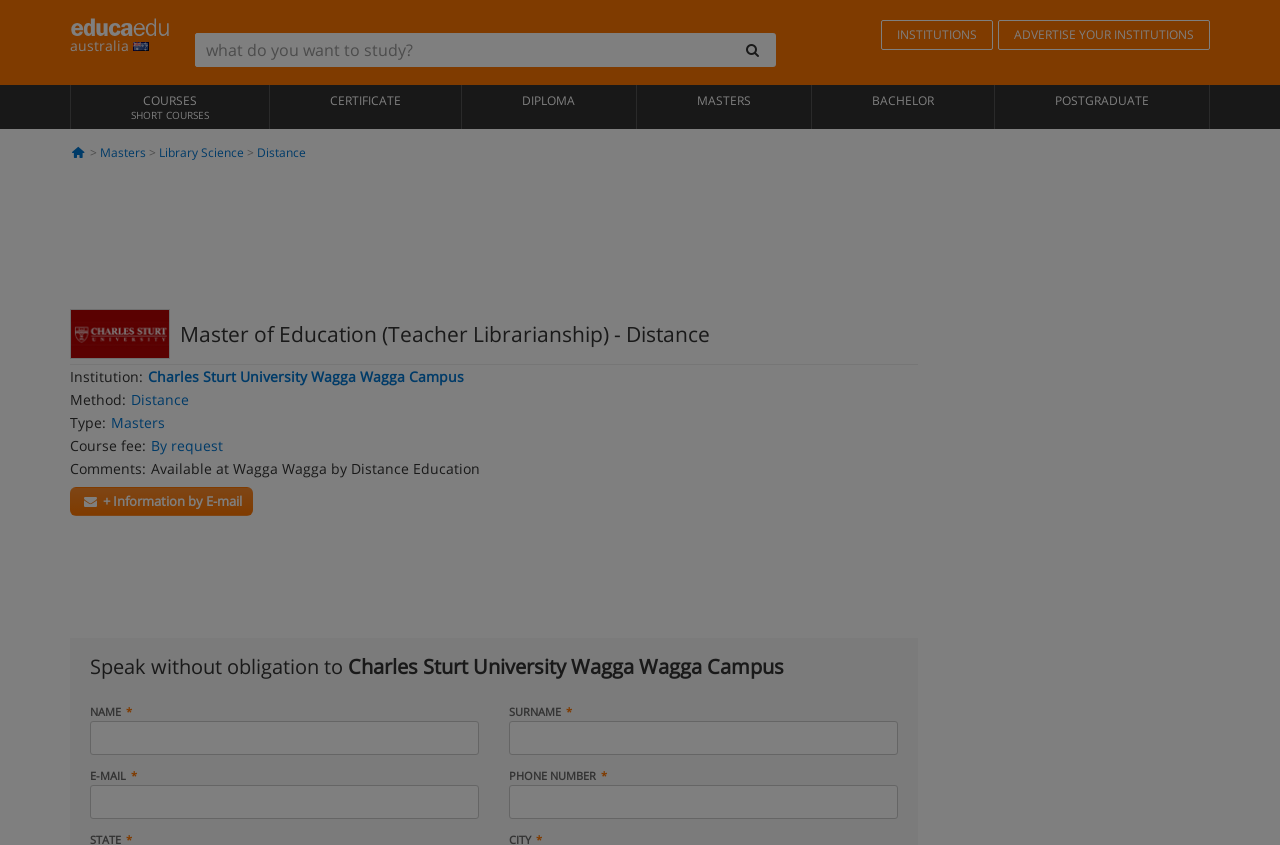Highlight the bounding box coordinates of the element that should be clicked to carry out the following instruction: "enter your name". The coordinates must be given as four float numbers ranging from 0 to 1, i.e., [left, top, right, bottom].

[0.07, 0.853, 0.374, 0.894]